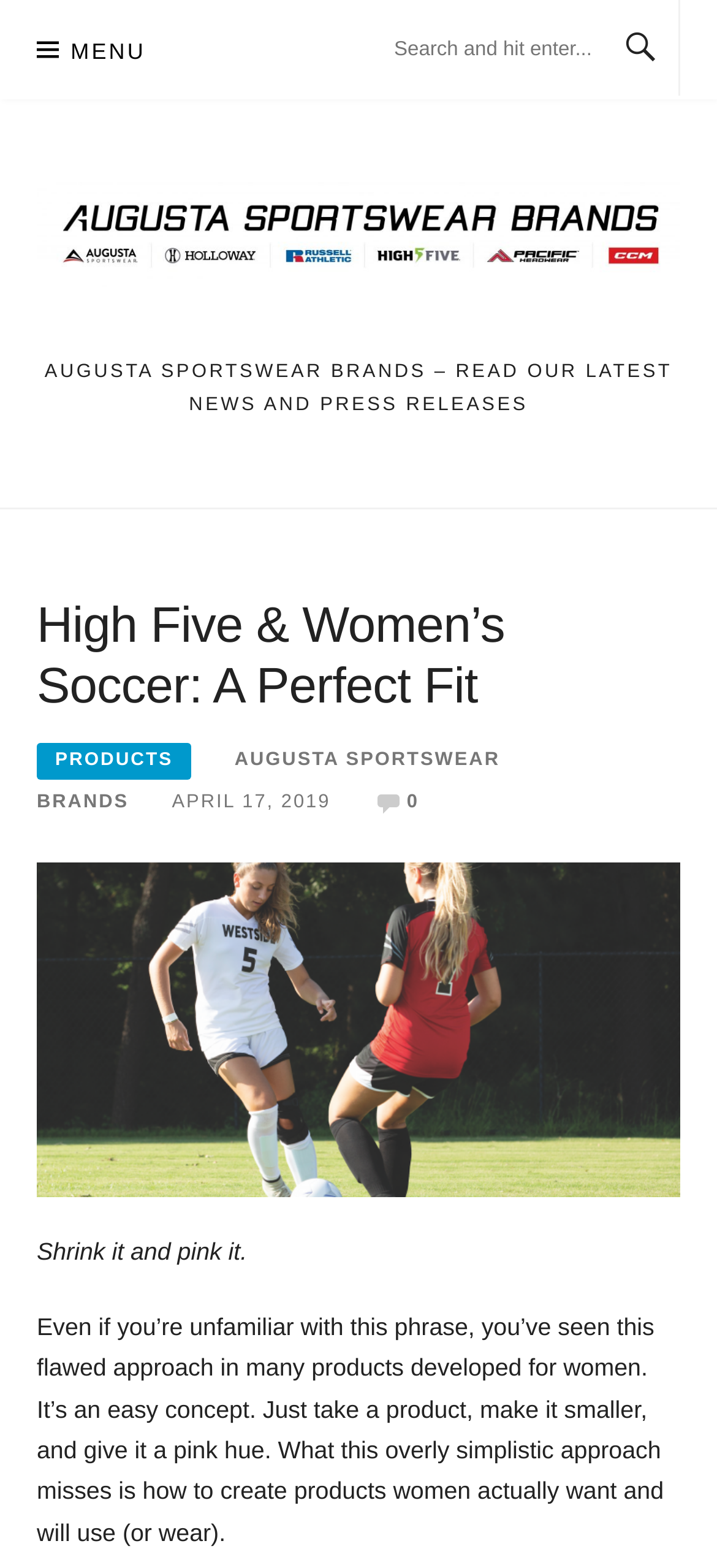What is the phrase used to describe the flawed approach to creating products for women?
Please provide a comprehensive answer based on the information in the image.

This phrase is mentioned in the text as a flawed approach to creating products for women, where a product is made smaller and given a pink hue, without considering what women actually want and will use.